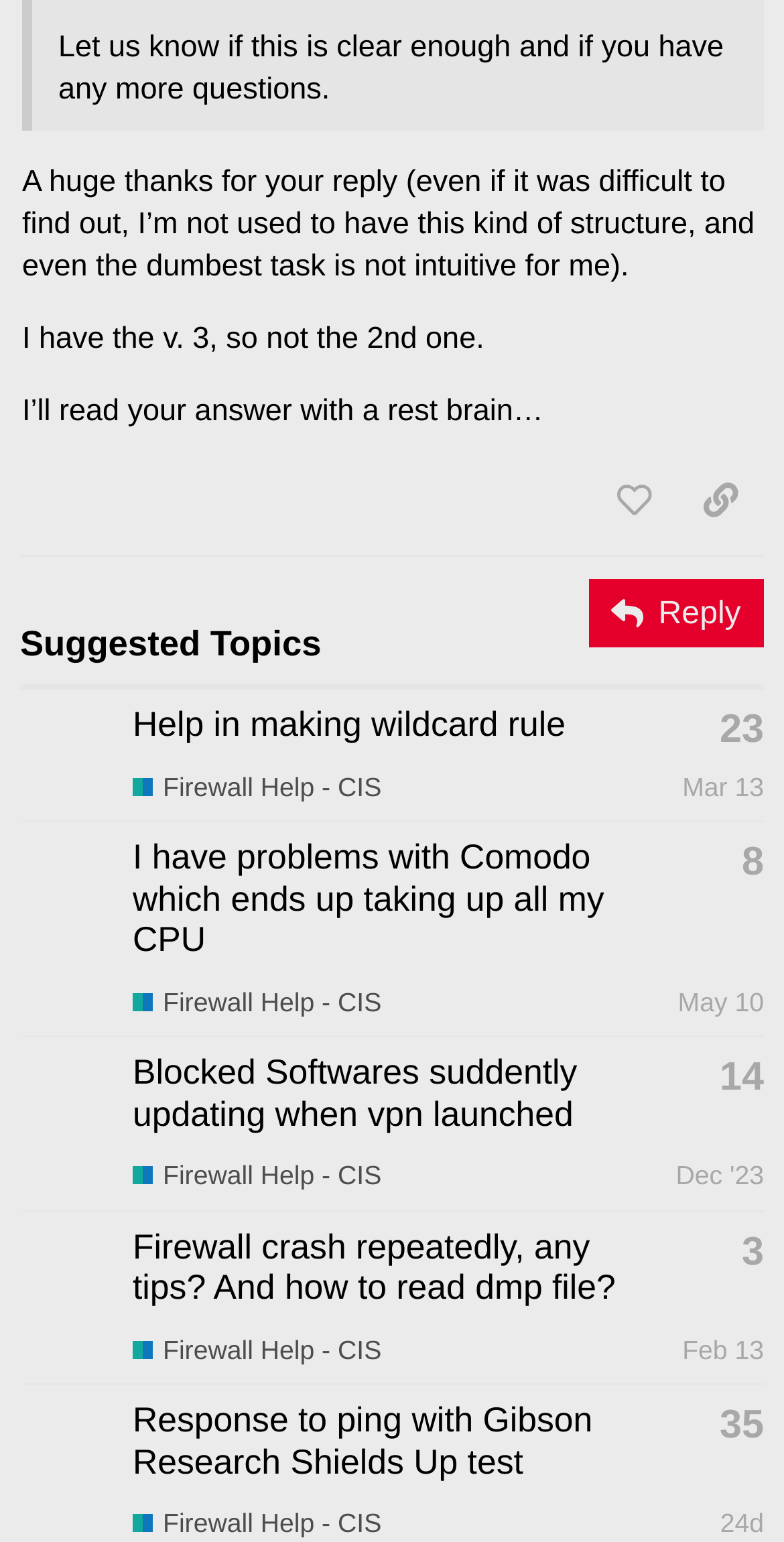Can you specify the bounding box coordinates for the region that should be clicked to fulfill this instruction: "Reply".

[0.751, 0.376, 0.974, 0.42]